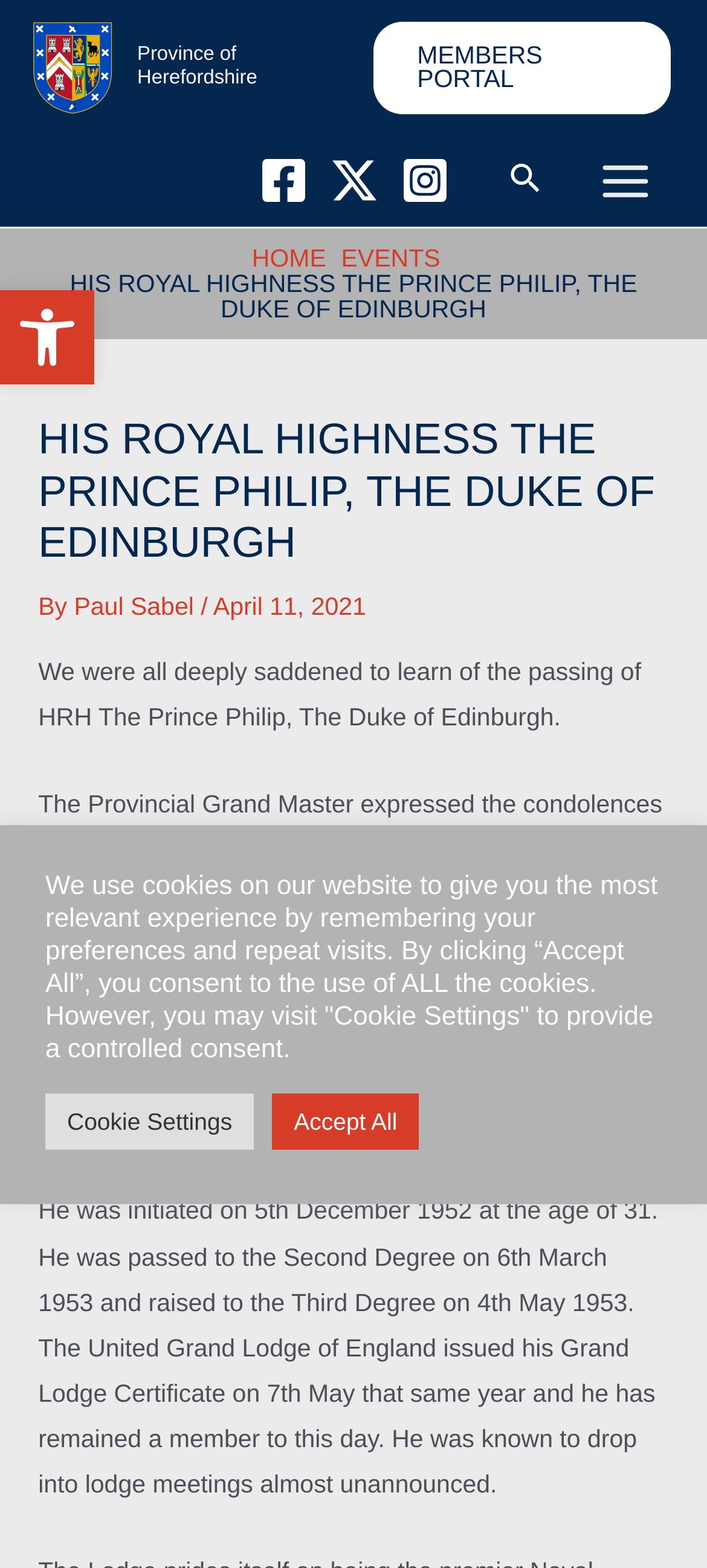What is the headline of the webpage?

HIS ROYAL HIGHNESS THE PRINCE PHILIP, THE DUKE OF EDINBURGH